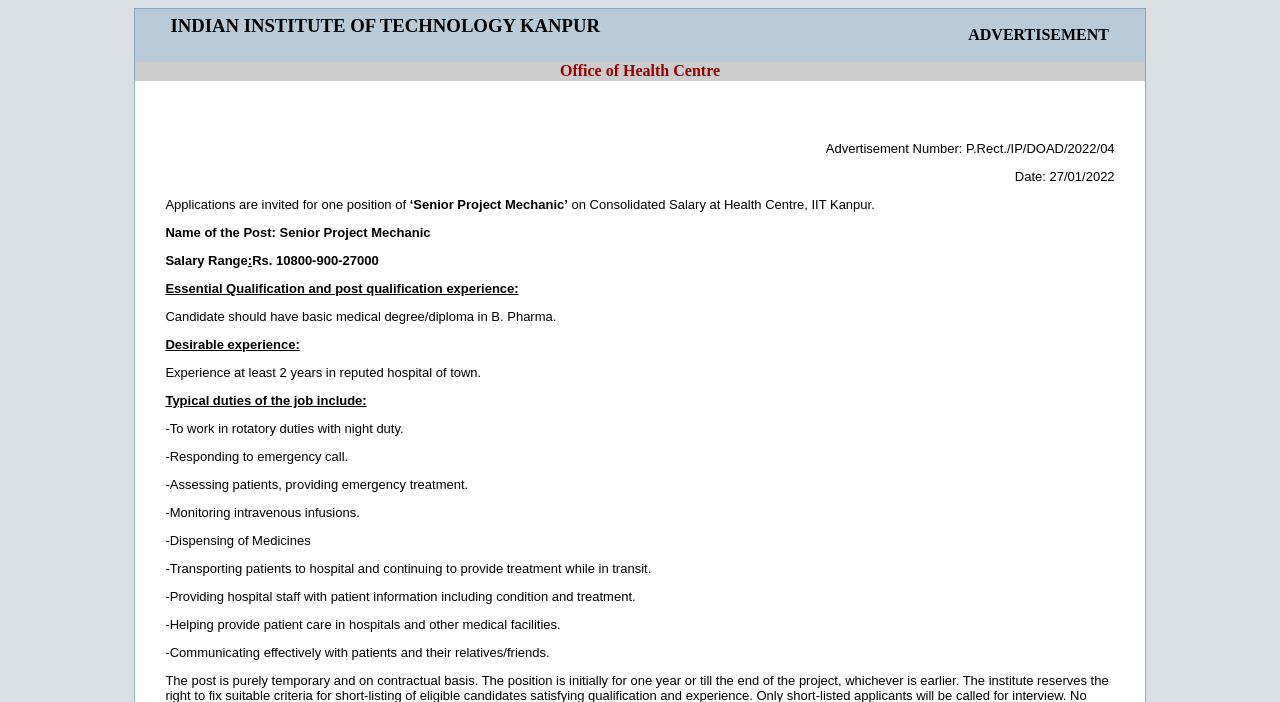What is the layout of the webpage?
Answer with a single word or phrase, using the screenshot for reference.

Table-based